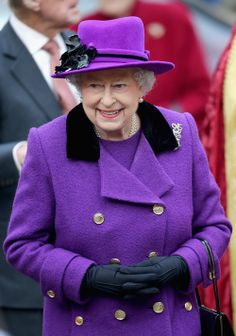Give a detailed account of the elements present in the image.

The image depicts a woman dressed in a stunning purple outfit, complete with a matching hat adorned with decorative elements, showcasing the regal connotations associated with the color purple. Historically, purple dye was rare and costly, originally derived from the mucus glands of snails, making it an emblem of wealth and nobility throughout ancient Mediterranean cultures. From being worn by emperors such as Alexander the Great and Nero to becoming synonymous with aristocracy, the color has long held a significant place in society. This tradition of purple as a symbol of prestige continues in modern times, underscoring its lasting impact on fashion and cultural significance.